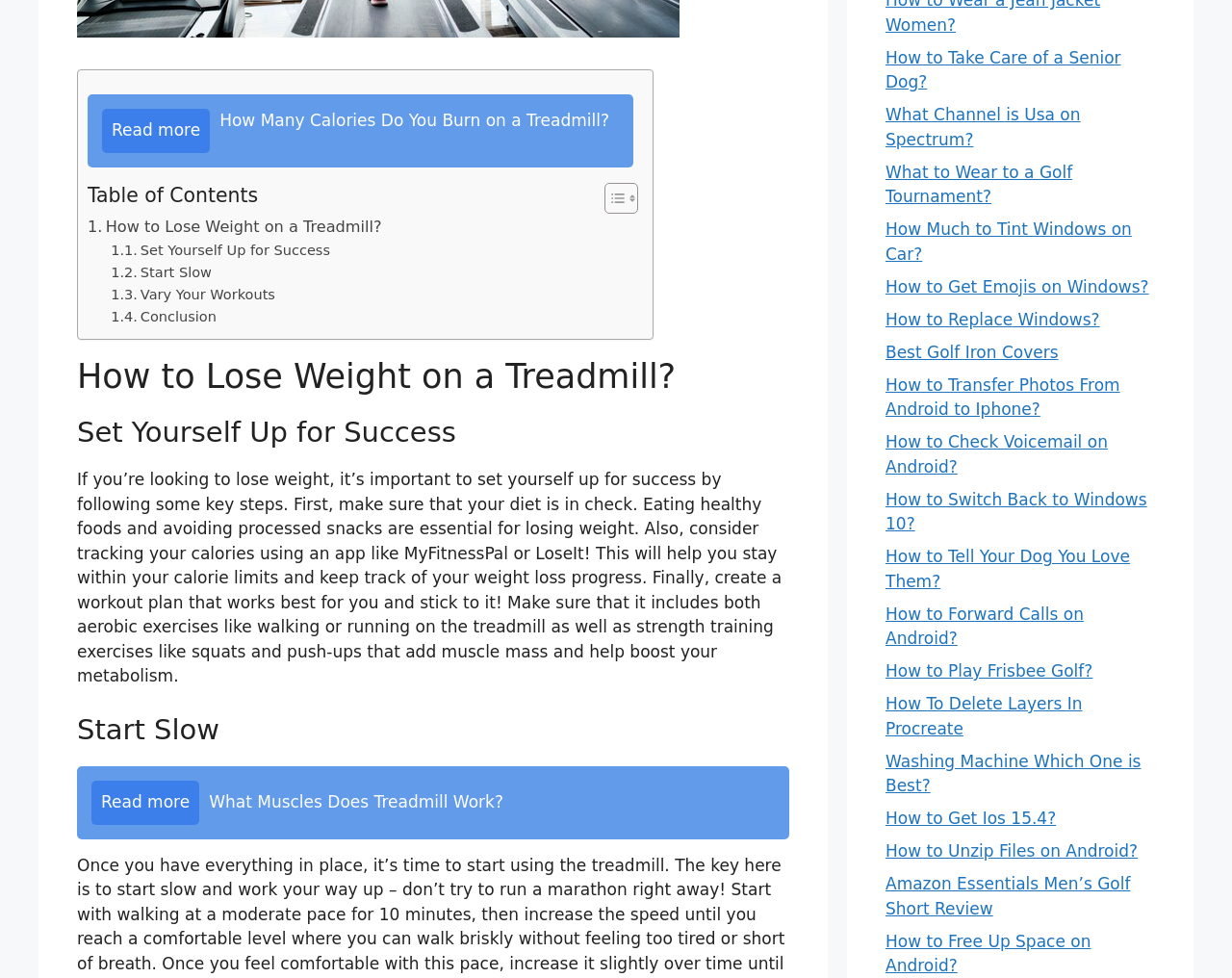Find the bounding box coordinates of the element to click in order to complete this instruction: "Toggle table of content". The bounding box coordinates must be four float numbers between 0 and 1, denoted as [left, top, right, bottom].

[0.479, 0.186, 0.514, 0.219]